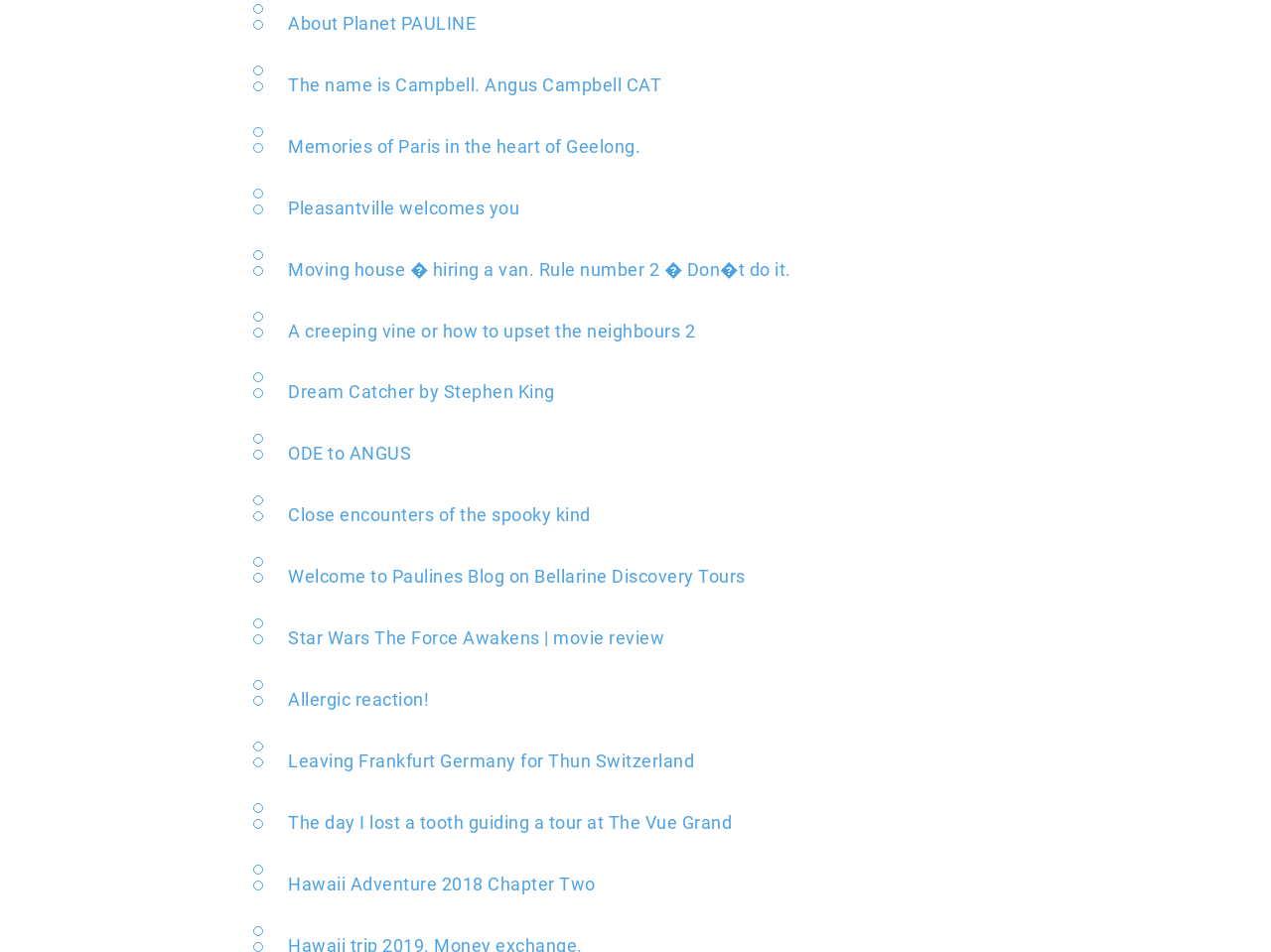From the element description Hawaii Adventure 2018 Chapter Two, predict the bounding box coordinates of the UI element. The coordinates must be specified in the format (top-left x, top-left y, bottom-right x, bottom-right y) and should be within the 0 to 1 range.

[0.227, 0.918, 0.468, 0.939]